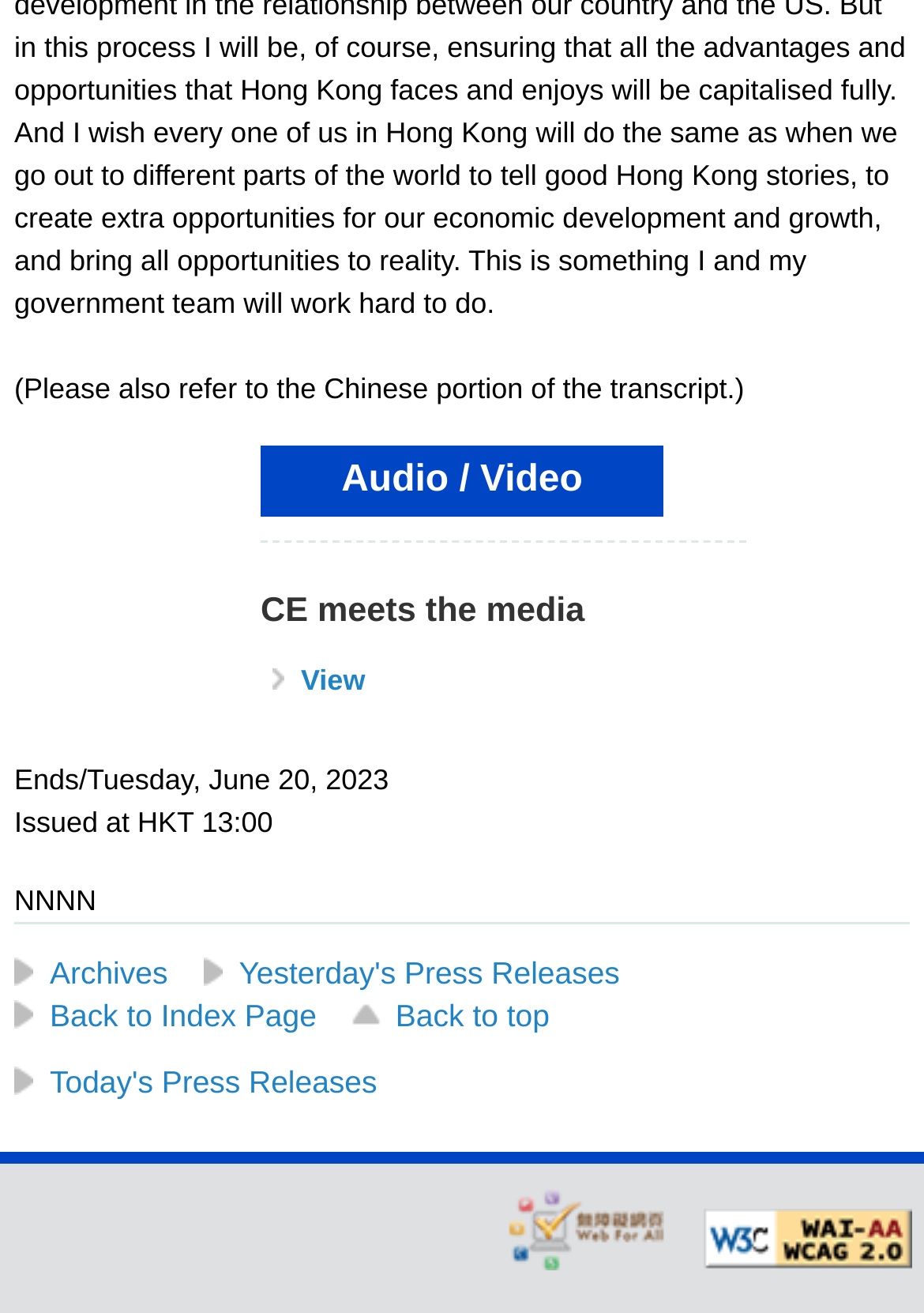Find the bounding box coordinates of the clickable region needed to perform the following instruction: "Read our newsletters". The coordinates should be provided as four float numbers between 0 and 1, i.e., [left, top, right, bottom].

None